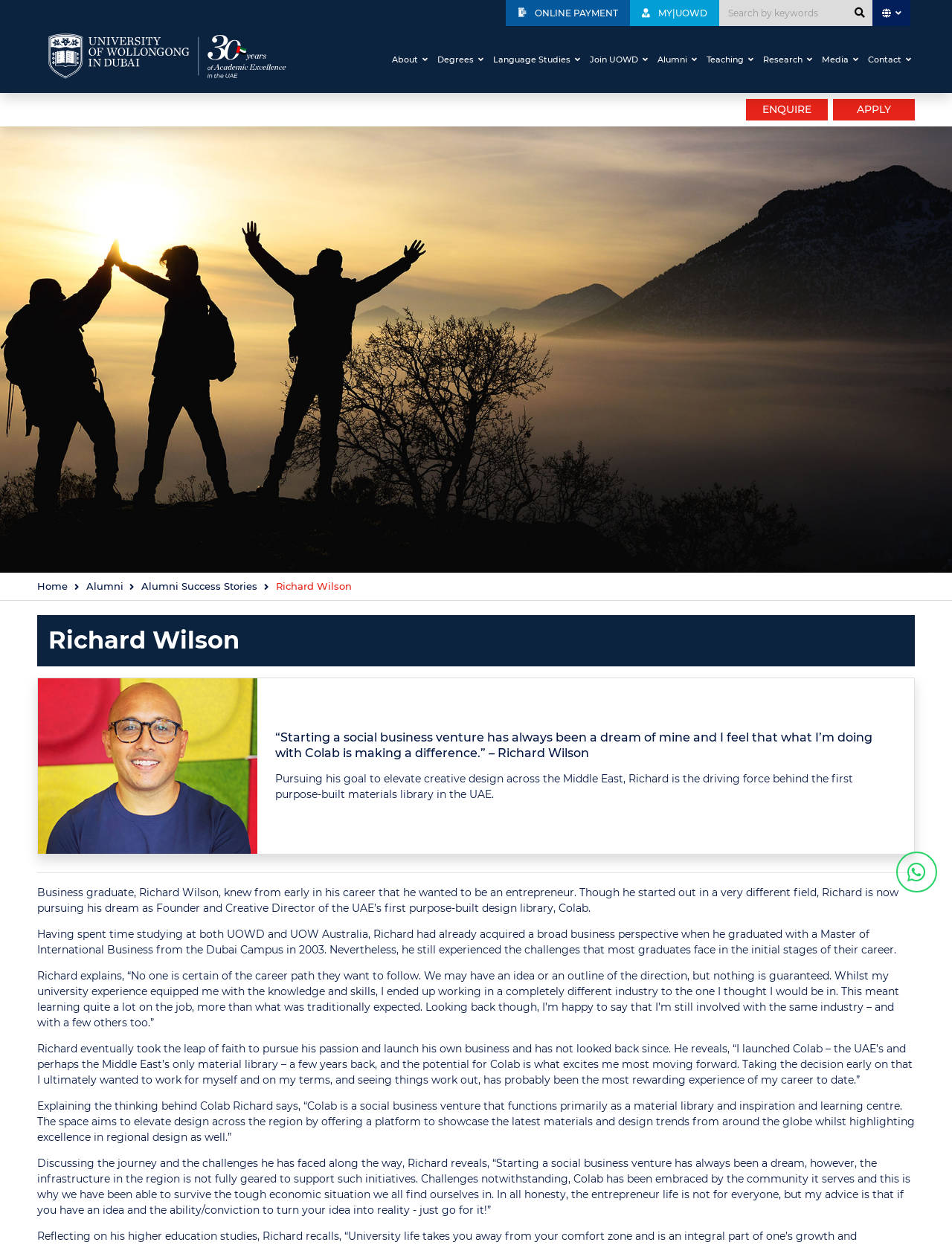Please find the bounding box for the UI component described as follows: "Join UOWD".

[0.613, 0.038, 0.684, 0.058]